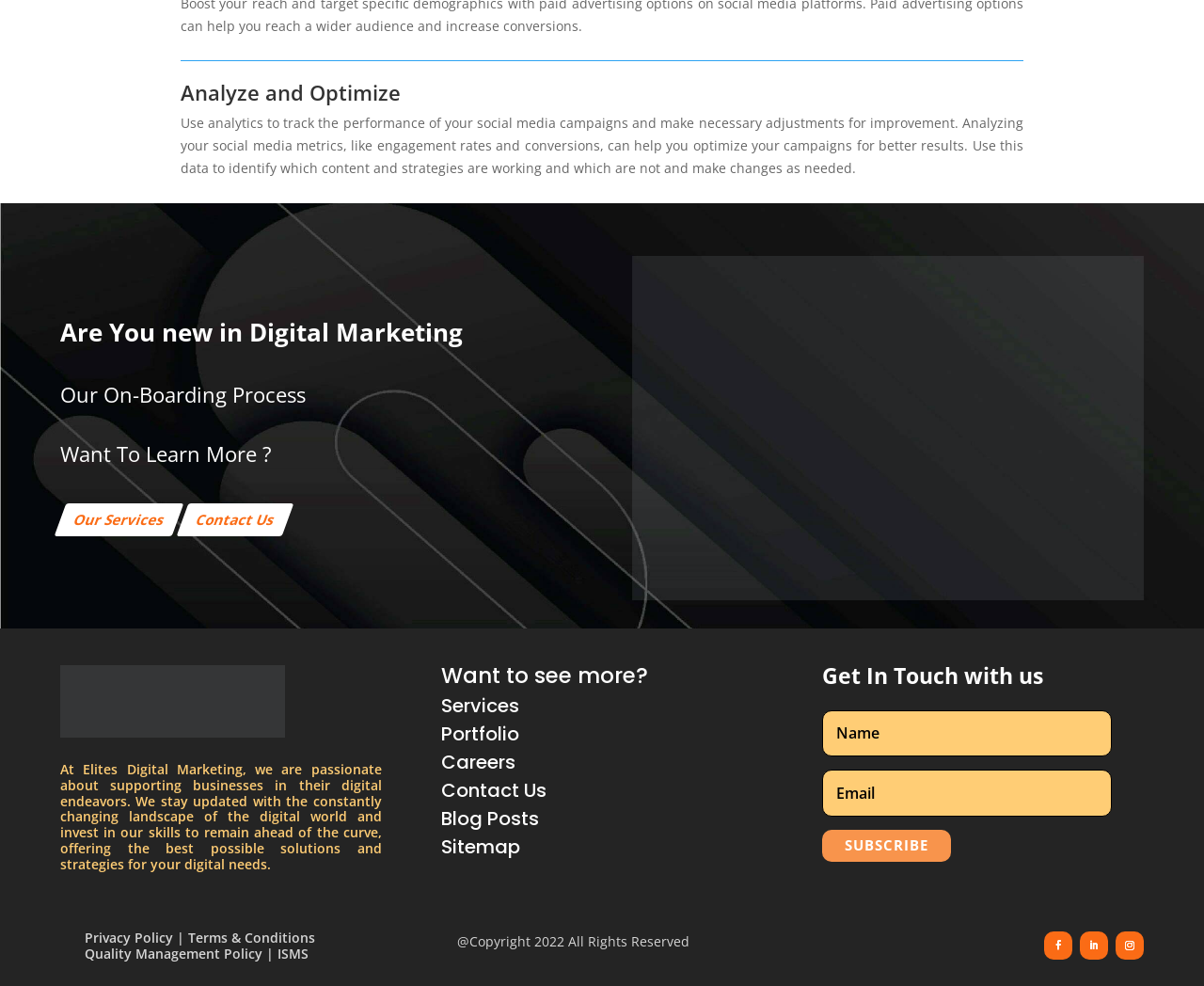Provide the bounding box coordinates in the format (top-left x, top-left y, bottom-right x, bottom-right y). All values are floating point numbers between 0 and 1. Determine the bounding box coordinate of the UI element described as: Subscribe

[0.683, 0.841, 0.79, 0.874]